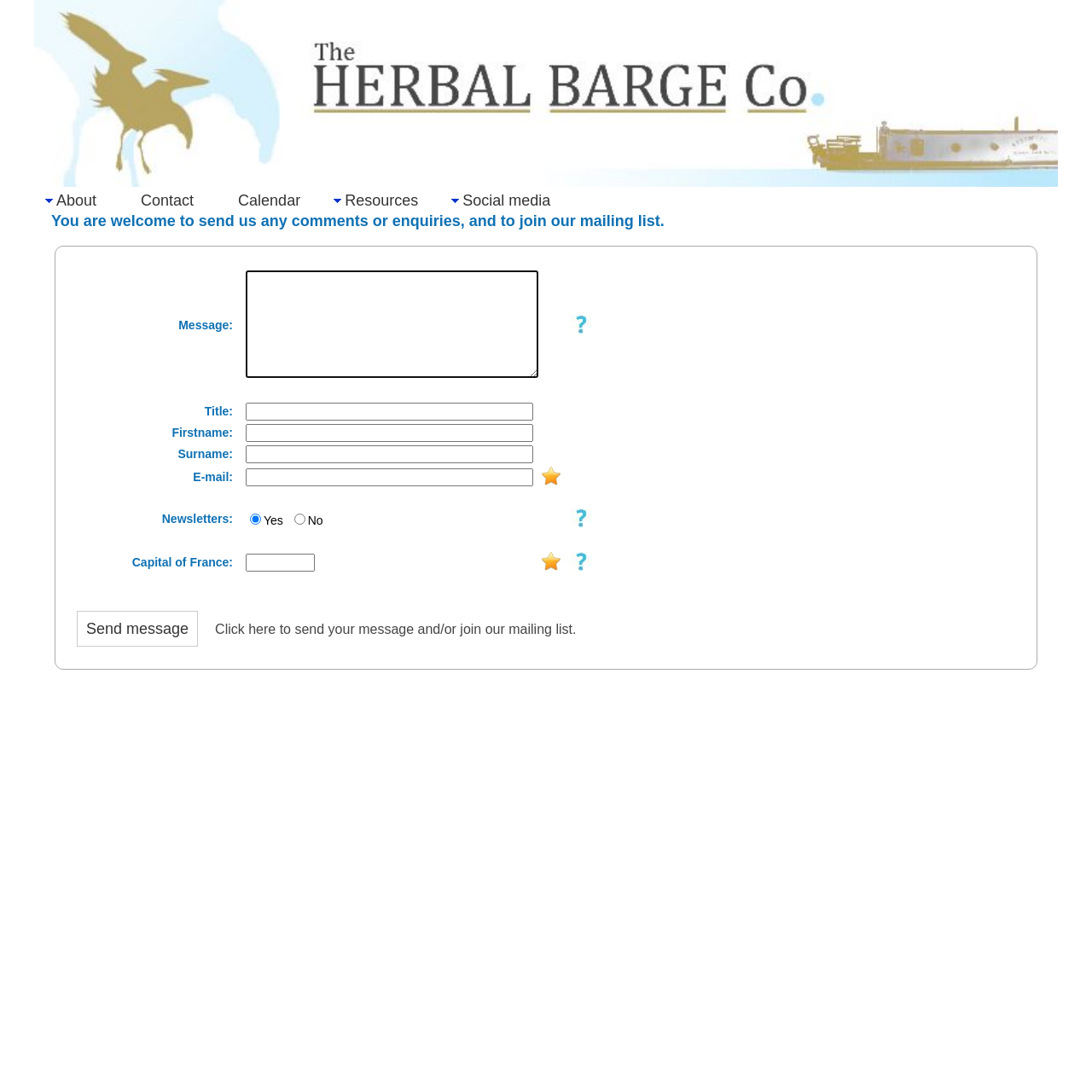What is the purpose of this webpage?
Answer the question with a single word or phrase derived from the image.

Send message or join mailing list